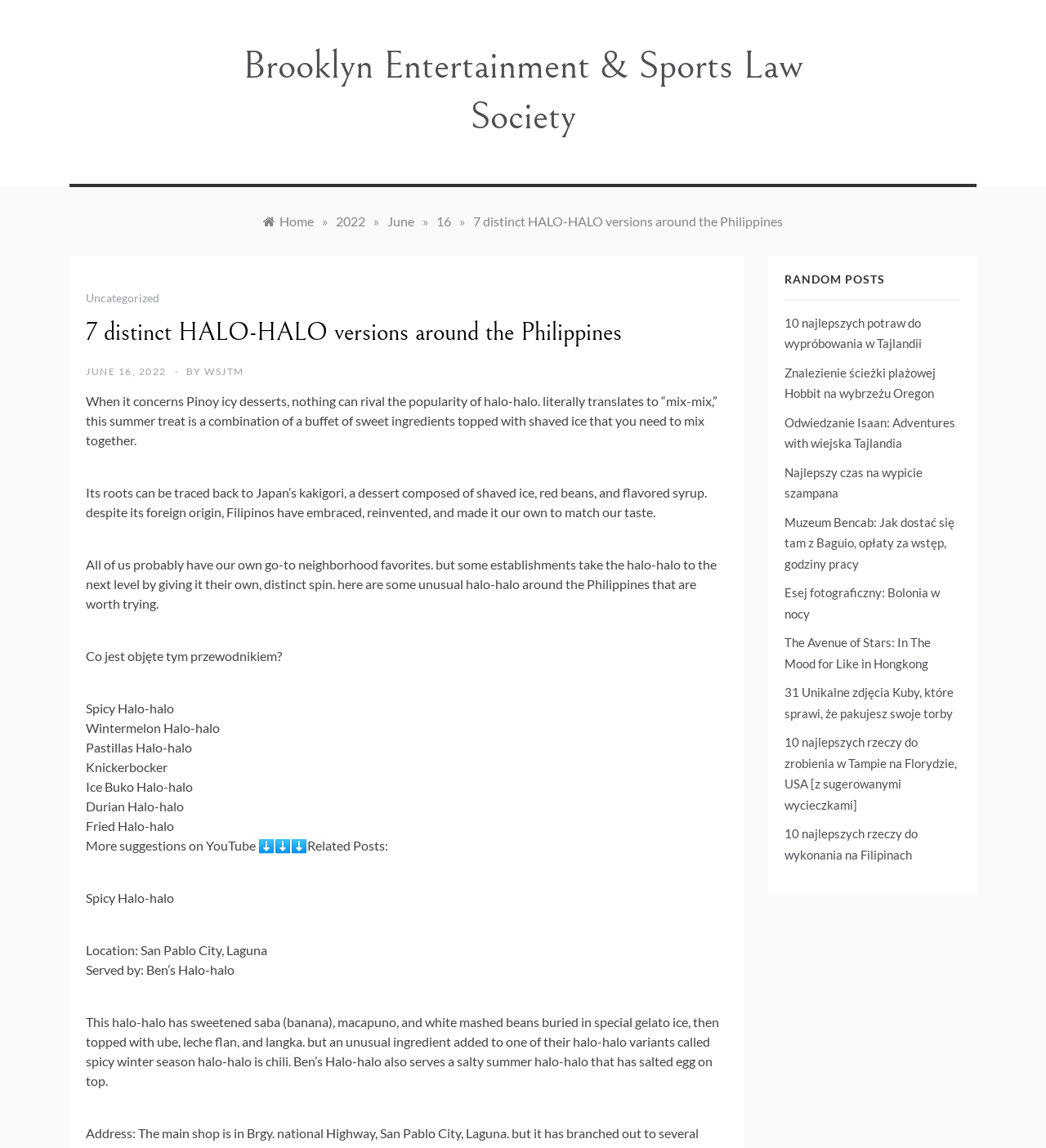Based on the image, provide a detailed and complete answer to the question: 
How many random posts are listed?

The question asks for the number of random posts listed on the webpage. By counting the link elements under the heading 'RANDOM POSTS', we can find that there are 10 random posts listed.